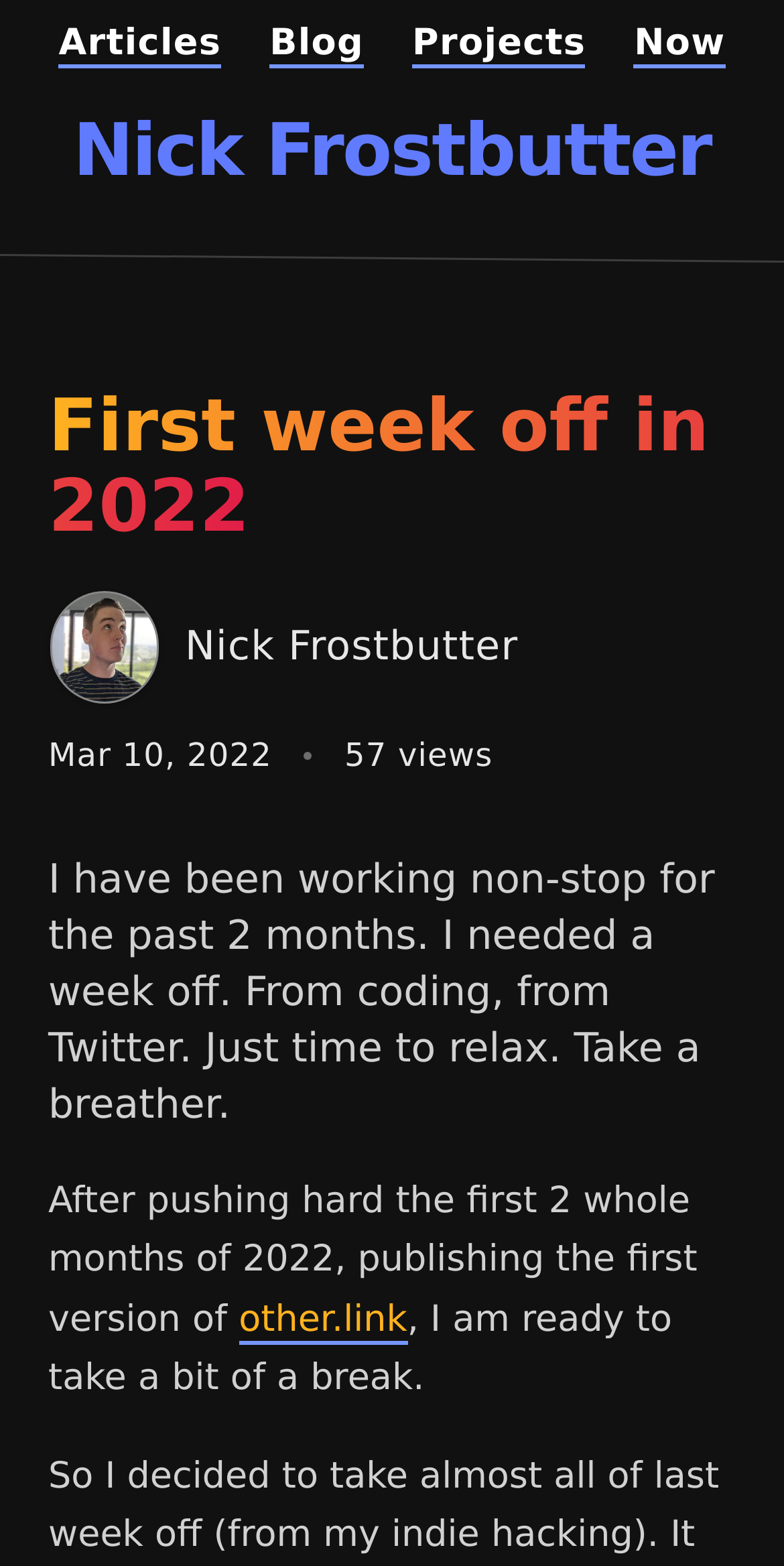Could you determine the bounding box coordinates of the clickable element to complete the instruction: "visit Nick Frostbutter's homepage"? Provide the coordinates as four float numbers between 0 and 1, i.e., [left, top, right, bottom].

[0.093, 0.071, 0.907, 0.123]